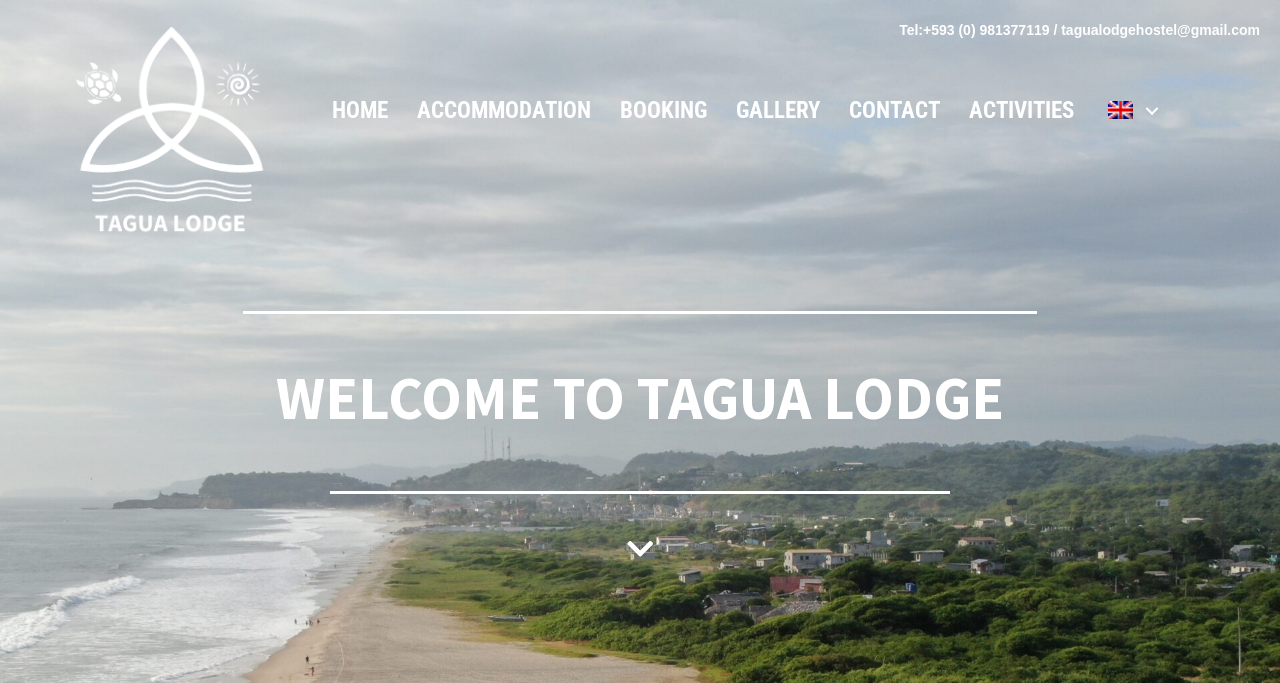Please identify the bounding box coordinates of the clickable area that will fulfill the following instruction: "Call the phone number". The coordinates should be in the format of four float numbers between 0 and 1, i.e., [left, top, right, bottom].

[0.702, 0.032, 0.823, 0.056]